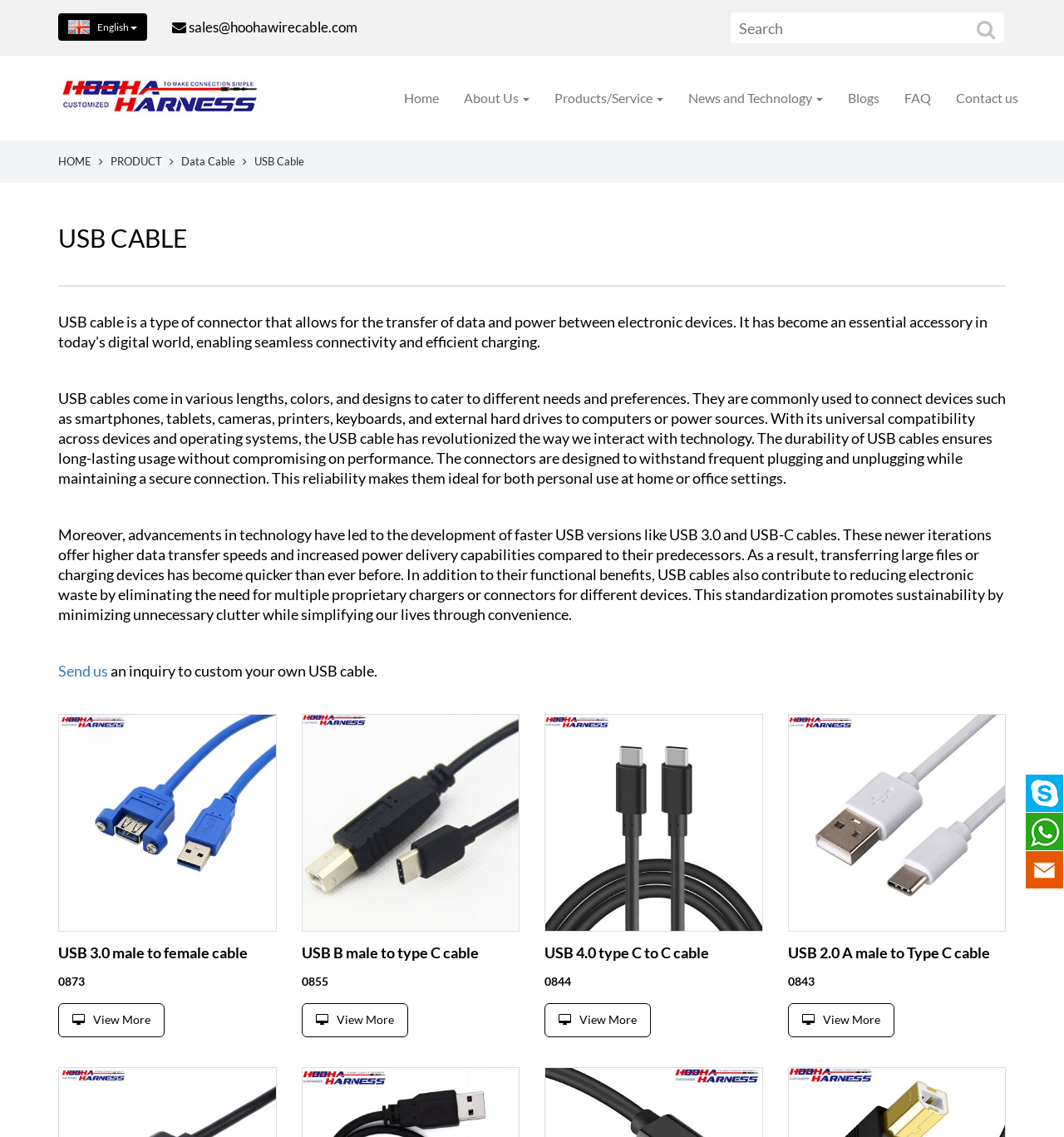How can I customize my own USB cable?
Look at the image and respond with a one-word or short-phrase answer.

Send an inquiry